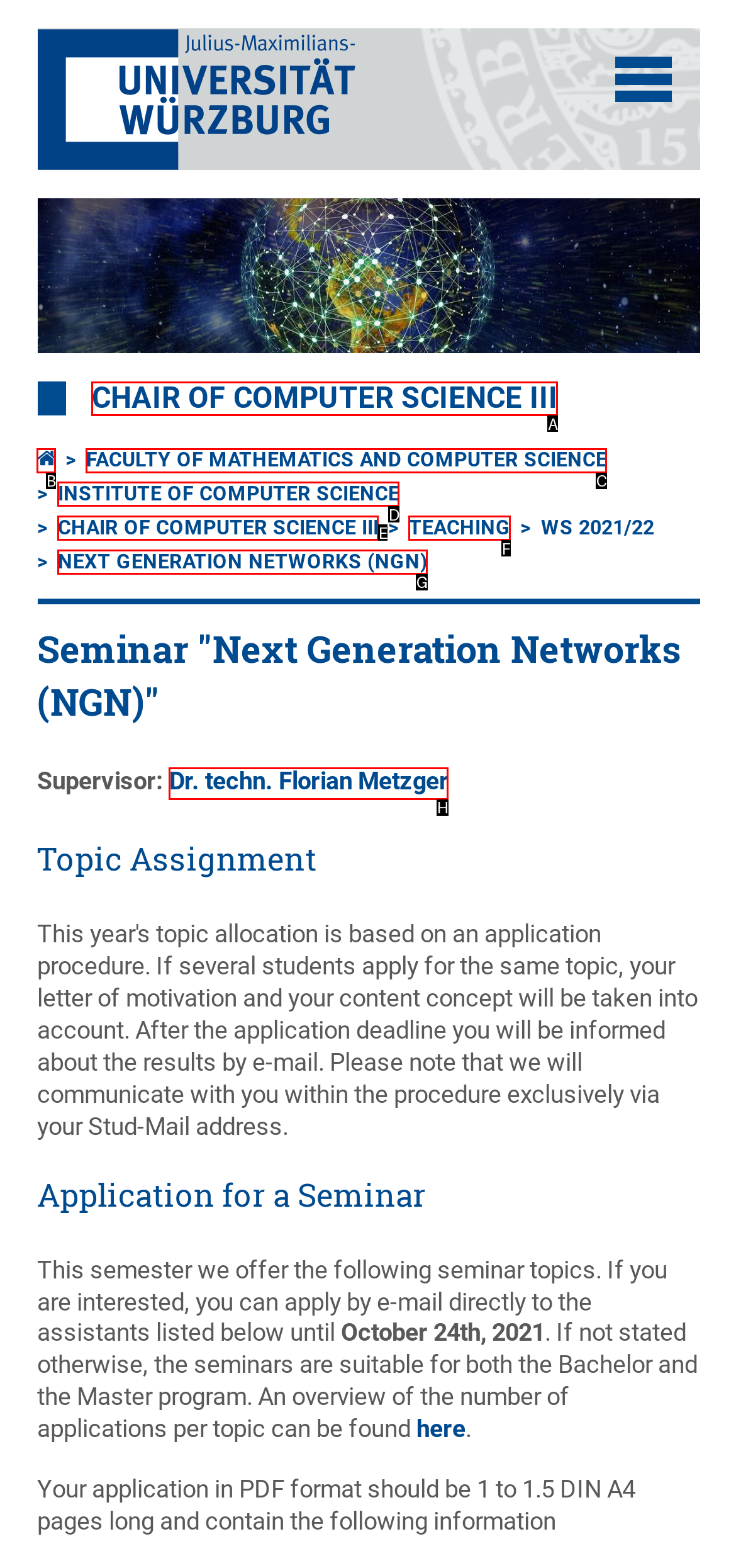Choose the HTML element that best fits the given description: Chair of Computer Science III. Answer by stating the letter of the option.

A